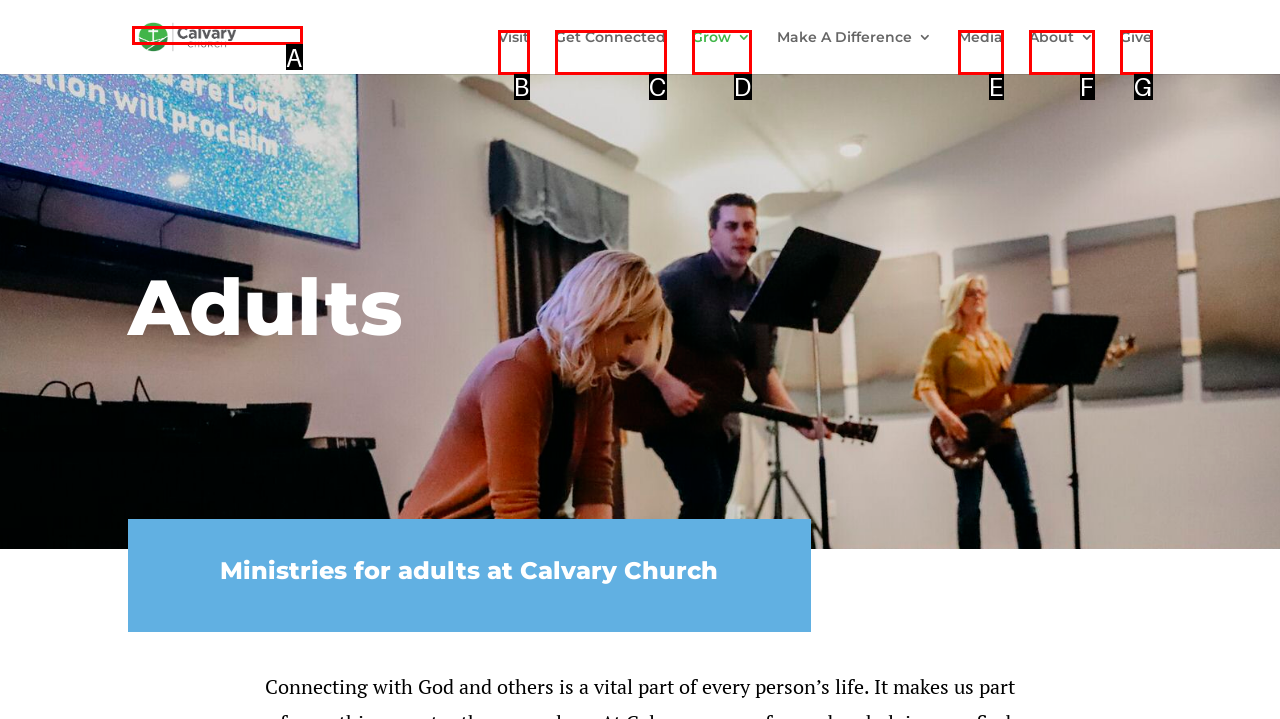Identify the HTML element that matches the description: Blog. Provide the letter of the correct option from the choices.

None